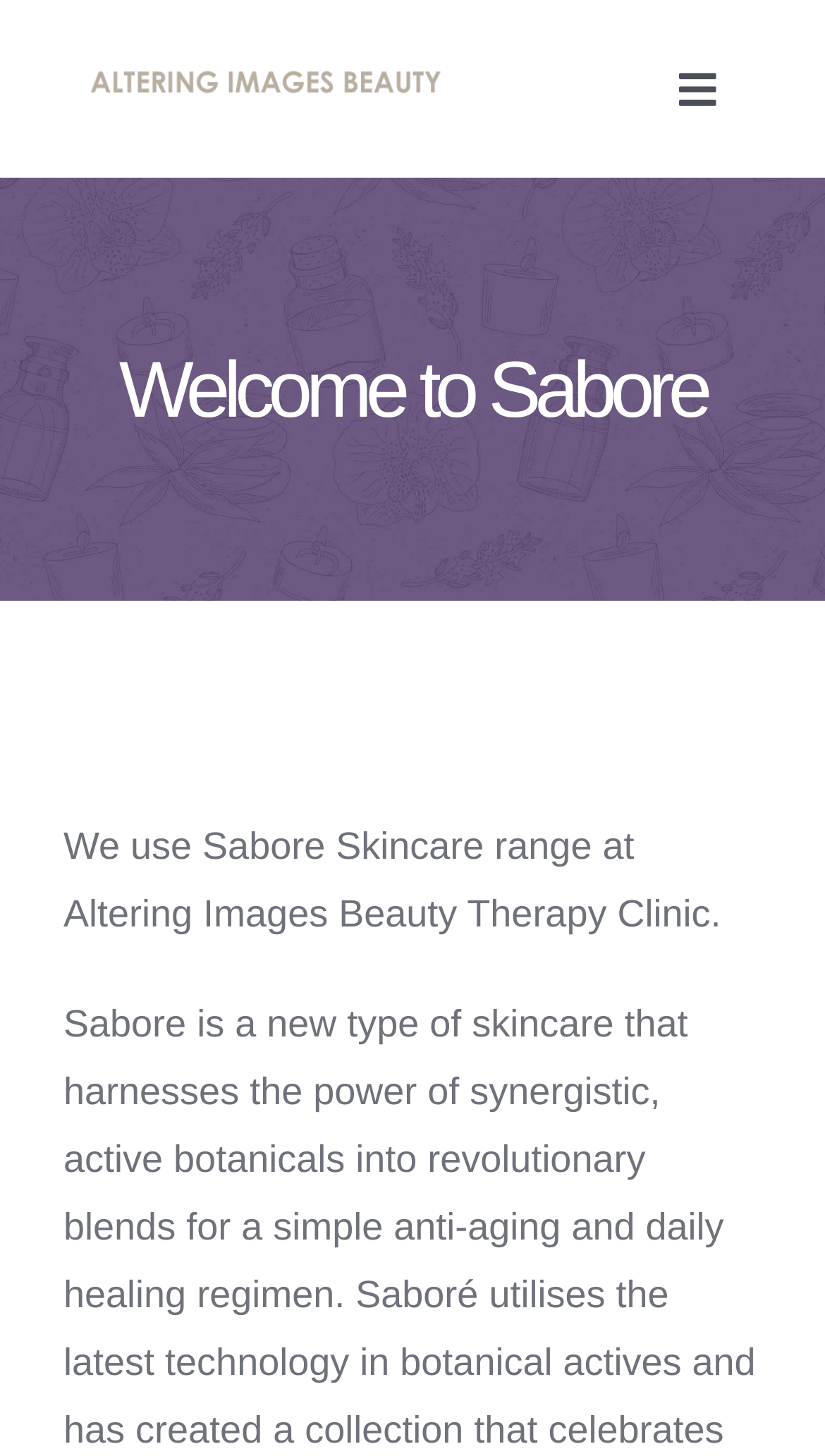Describe all the visual and textual components of the webpage comprehensively.

The webpage is about Sabore Skincare at Altering Images Beauty Therapy Clinic. At the top left corner, there is a logo link "ALTERINGlogoLarge" accompanied by an image "Avada Spa" with a similar size and position. 

To the right of the logo, there is a navigation menu "Spa Main Menu" with a toggle button "Toggle Navigation" that can be expanded or collapsed. 

Below the navigation menu, there is a region "Page Title Bar" that spans the entire width of the page. Within this region, there is a heading "Welcome to Sabore" at the top, followed by a paragraph of text that reads "We use Sabore Skincare range at Altering Images Beauty Therapy Clinic."